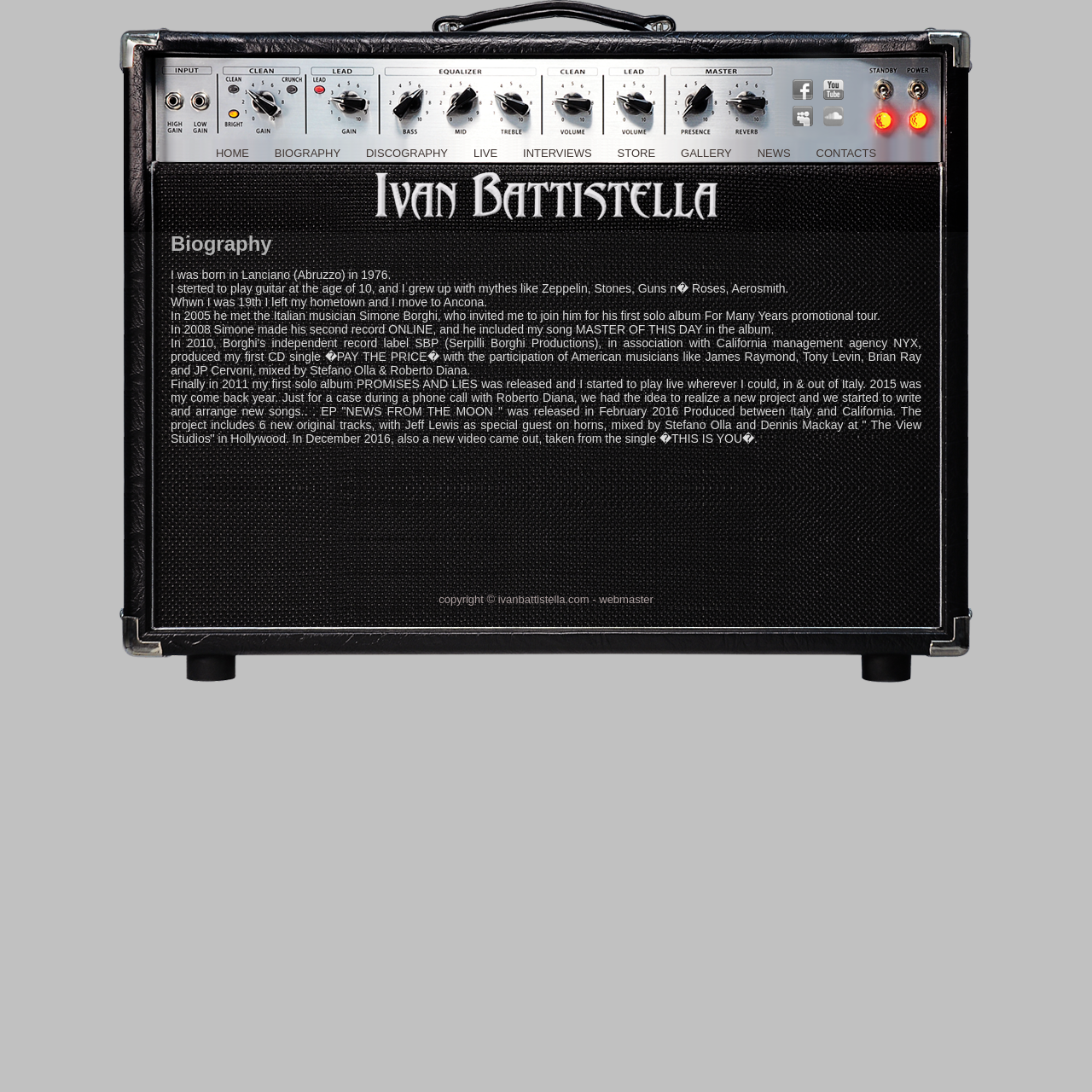What is the website's copyright information?
Examine the image and provide an in-depth answer to the question.

At the bottom of the webpage, there is a copyright notice that states 'copyright © ivanbattistella.com - webmaster', indicating that the website's copyright belongs to ivanbattistella.com.